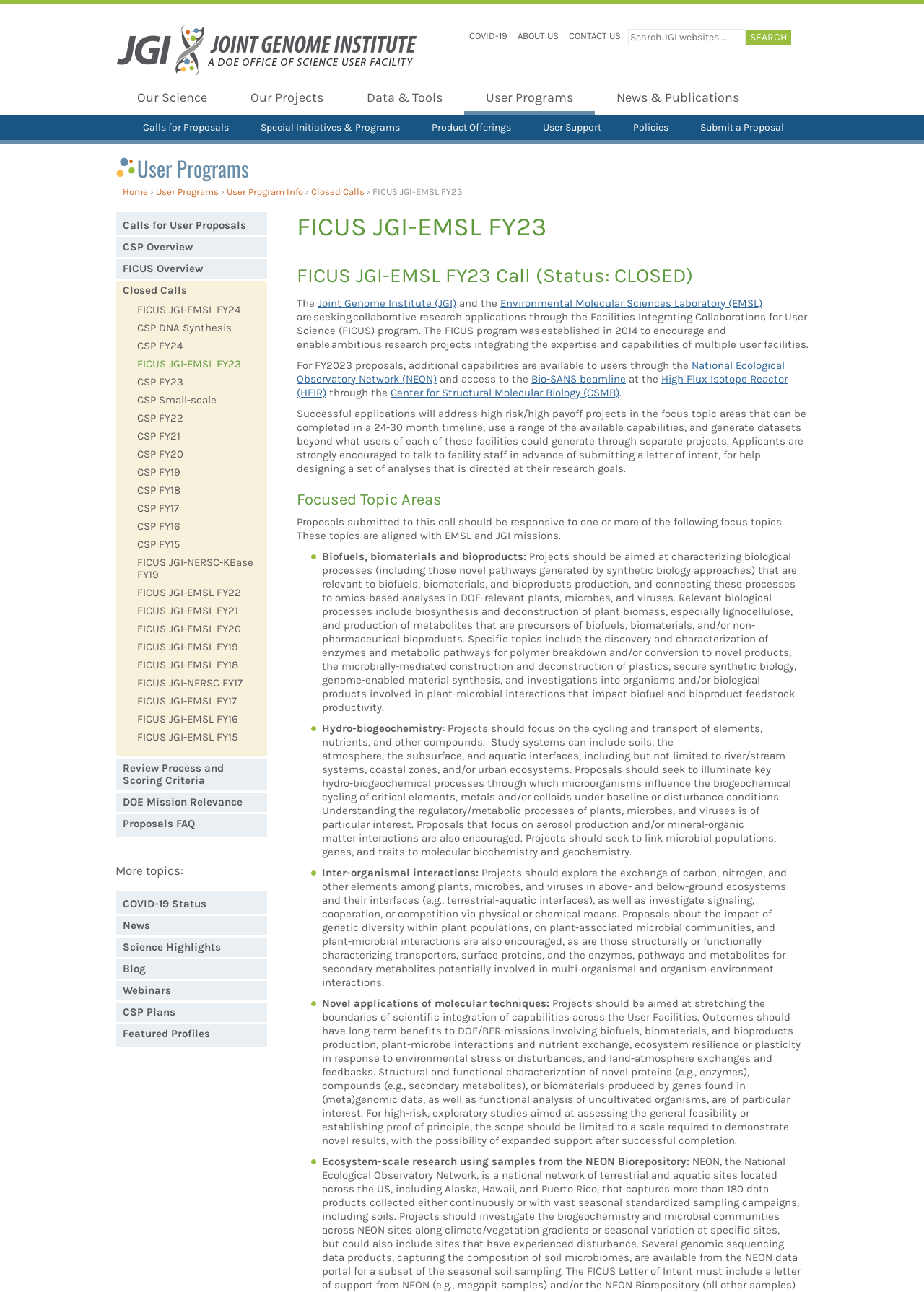Use a single word or phrase to respond to the question:
What is the focus topic area of 'Biofuels, biomaterials and bioproducts' about?

characterizing biological processes